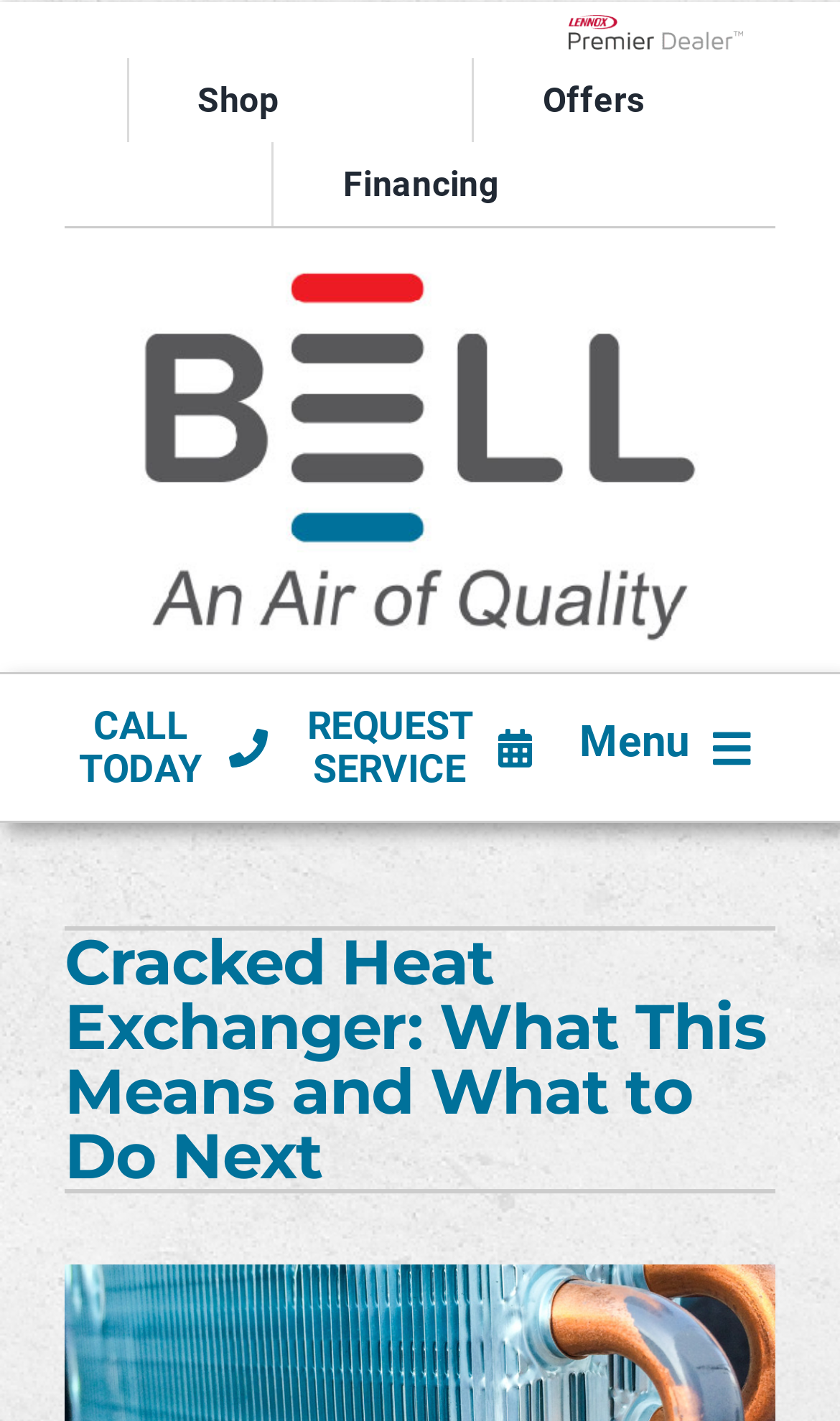Find the bounding box coordinates of the element to click in order to complete this instruction: "Click the 'REQUEST SERVICE' link". The bounding box coordinates must be four float numbers between 0 and 1, denoted as [left, top, right, bottom].

[0.301, 0.474, 0.699, 0.578]